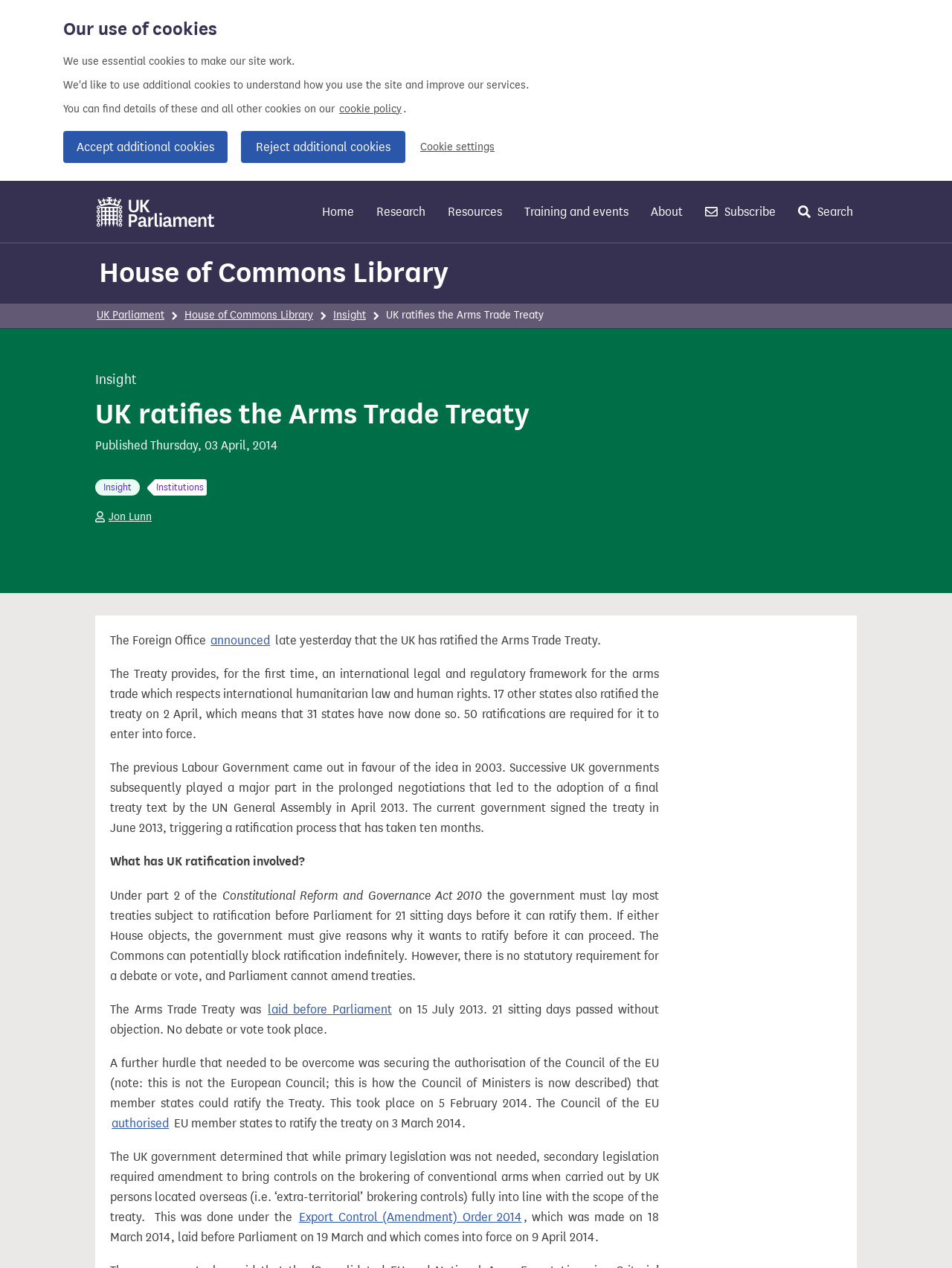Find the bounding box coordinates of the element to click in order to complete this instruction: "Read about Jon Lunn". The bounding box coordinates must be four float numbers between 0 and 1, denoted as [left, top, right, bottom].

[0.1, 0.401, 0.159, 0.414]